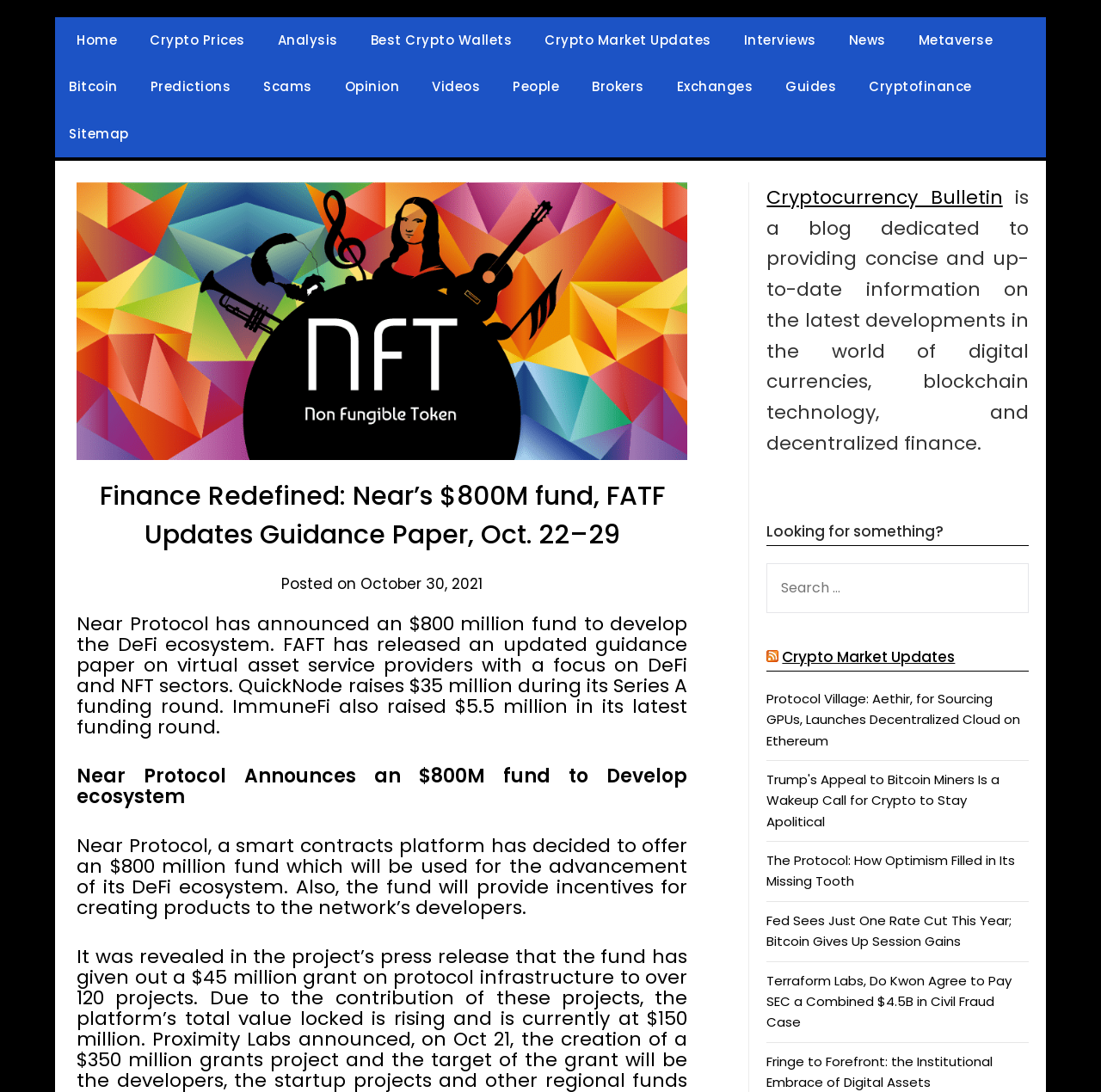Using the given description, provide the bounding box coordinates formatted as (top-left x, top-left y, bottom-right x, bottom-right y), with all values being floating point numbers between 0 and 1. Description: Crypto Market Updates

[0.71, 0.592, 0.867, 0.611]